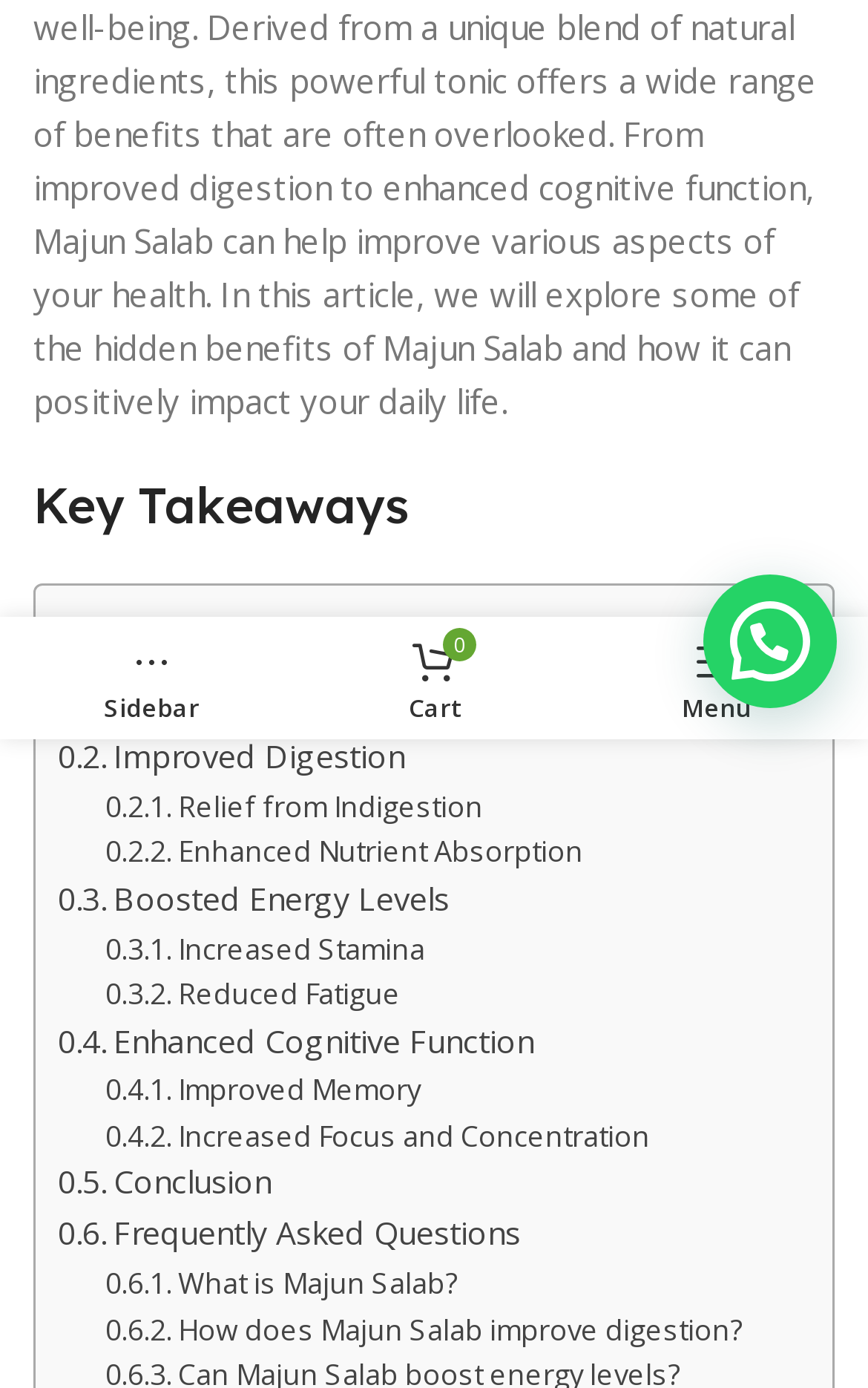Find the bounding box coordinates for the HTML element described in this sentence: "White". Provide the coordinates as four float numbers between 0 and 1, in the format [left, top, right, bottom].

None